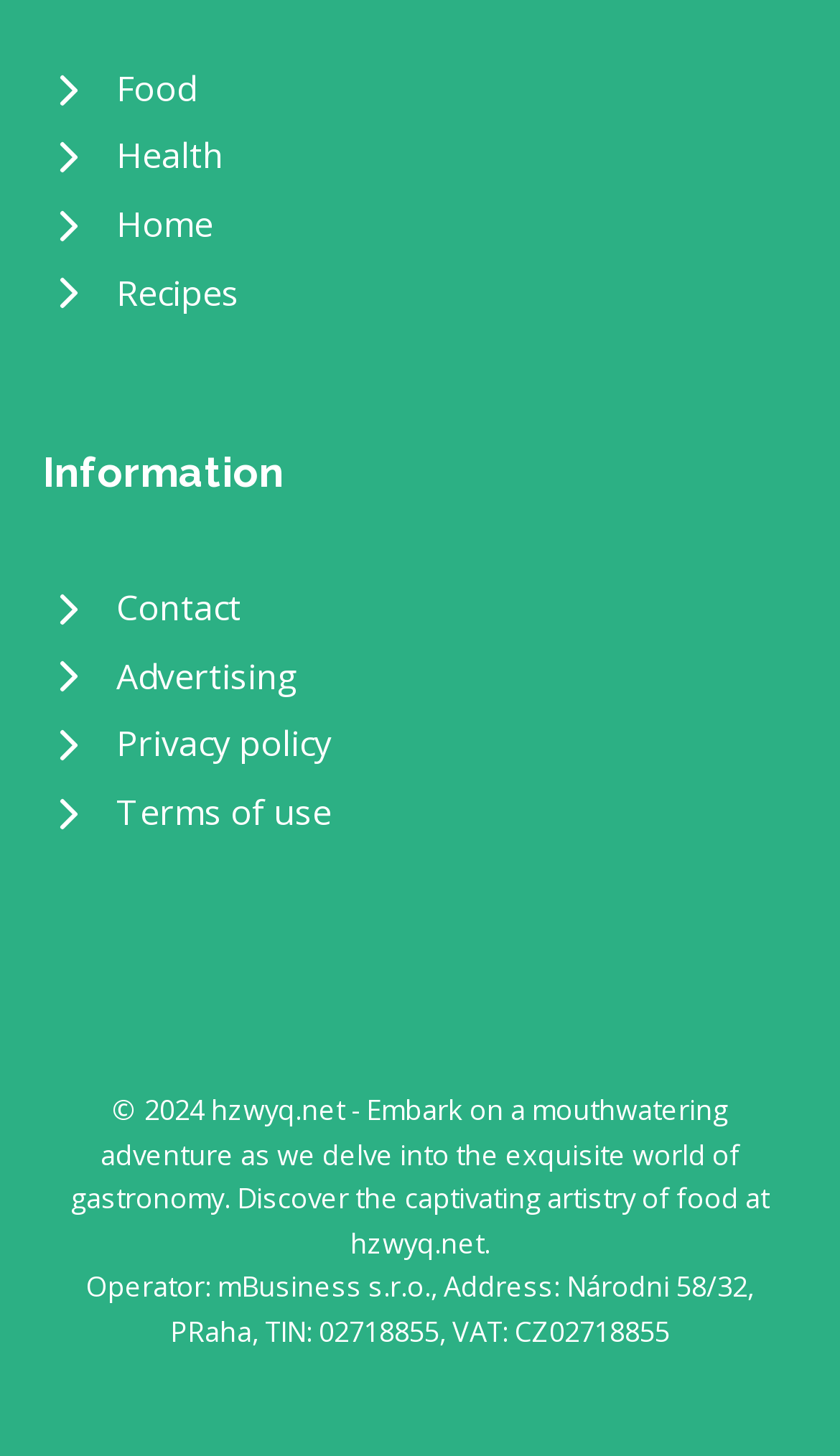What is the copyright year of the website?
Provide a detailed and extensive answer to the question.

At the bottom of the webpage, I found a StaticText element that mentions the copyright year, which is 2024.